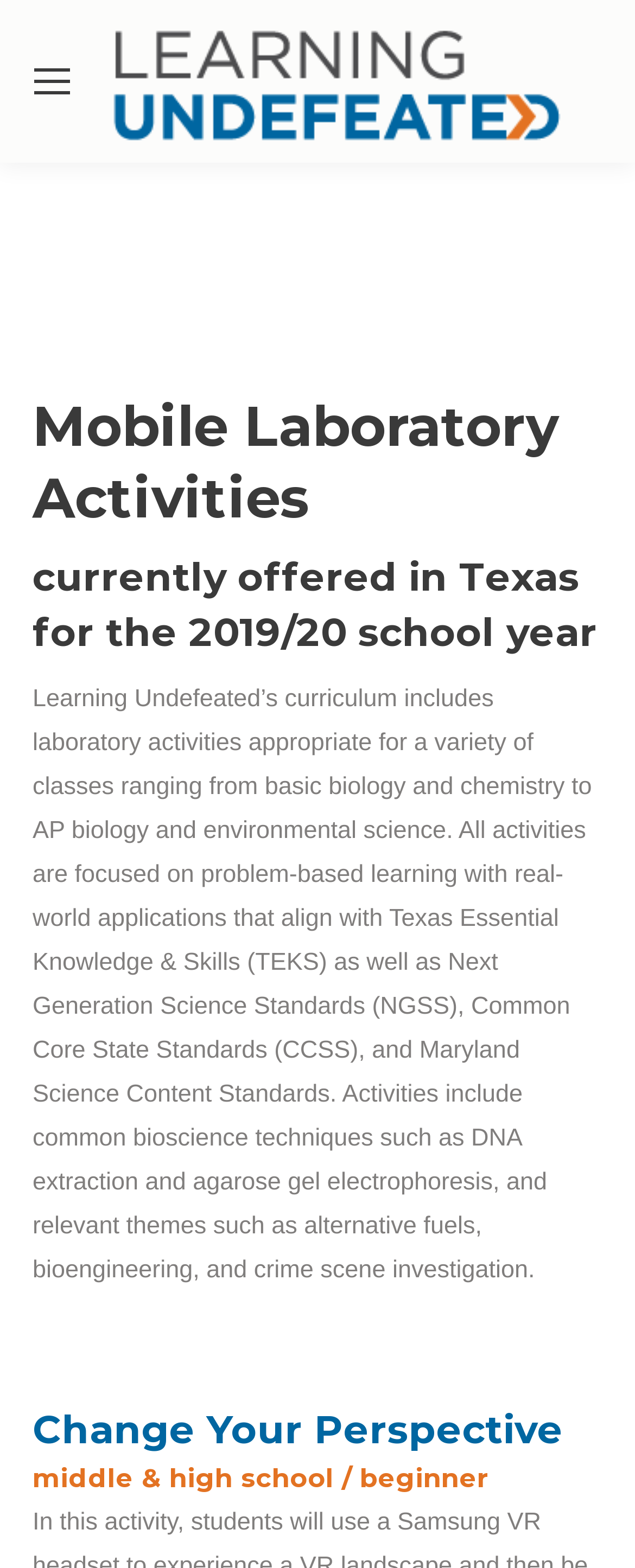From the webpage screenshot, identify the region described by Go to Top. Provide the bounding box coordinates as (top-left x, top-left y, bottom-right x, bottom-right y), with each value being a floating point number between 0 and 1.

[0.872, 0.637, 0.974, 0.679]